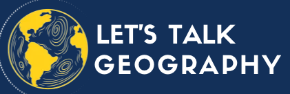Give a detailed account of everything present in the image.

The image features the logo of "Let's Talk Geography," an educational platform dedicated to exploring geographical concepts and discussions. The design prominently displays a circular illustration of the Earth, highlighted in yellow against a deep blue background. This visual representation symbolizes global exploration and connection. Additionally, the bold, white text "LET'S TALK GEOGRAPHY" conveys an inviting and engaging tone, encouraging viewers to delve into various topics related to geography. The combination of colors and imagery reflects the platform's mission to foster an understanding of geography in an accessible and compelling manner.